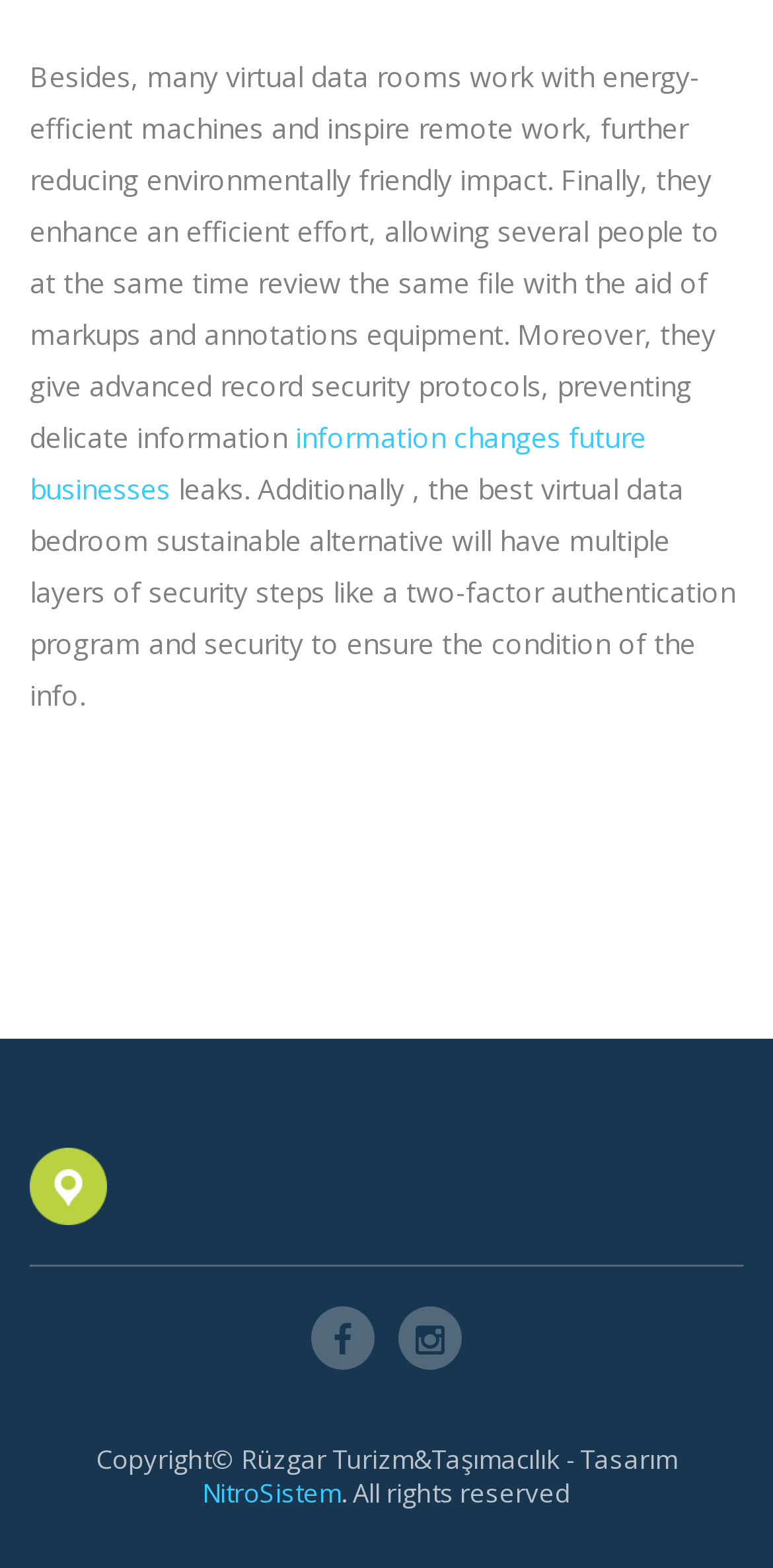Extract the bounding box coordinates of the UI element described: "alt="envelope"". Provide the coordinates in the format [left, top, right, bottom] with values ranging from 0 to 1.

None